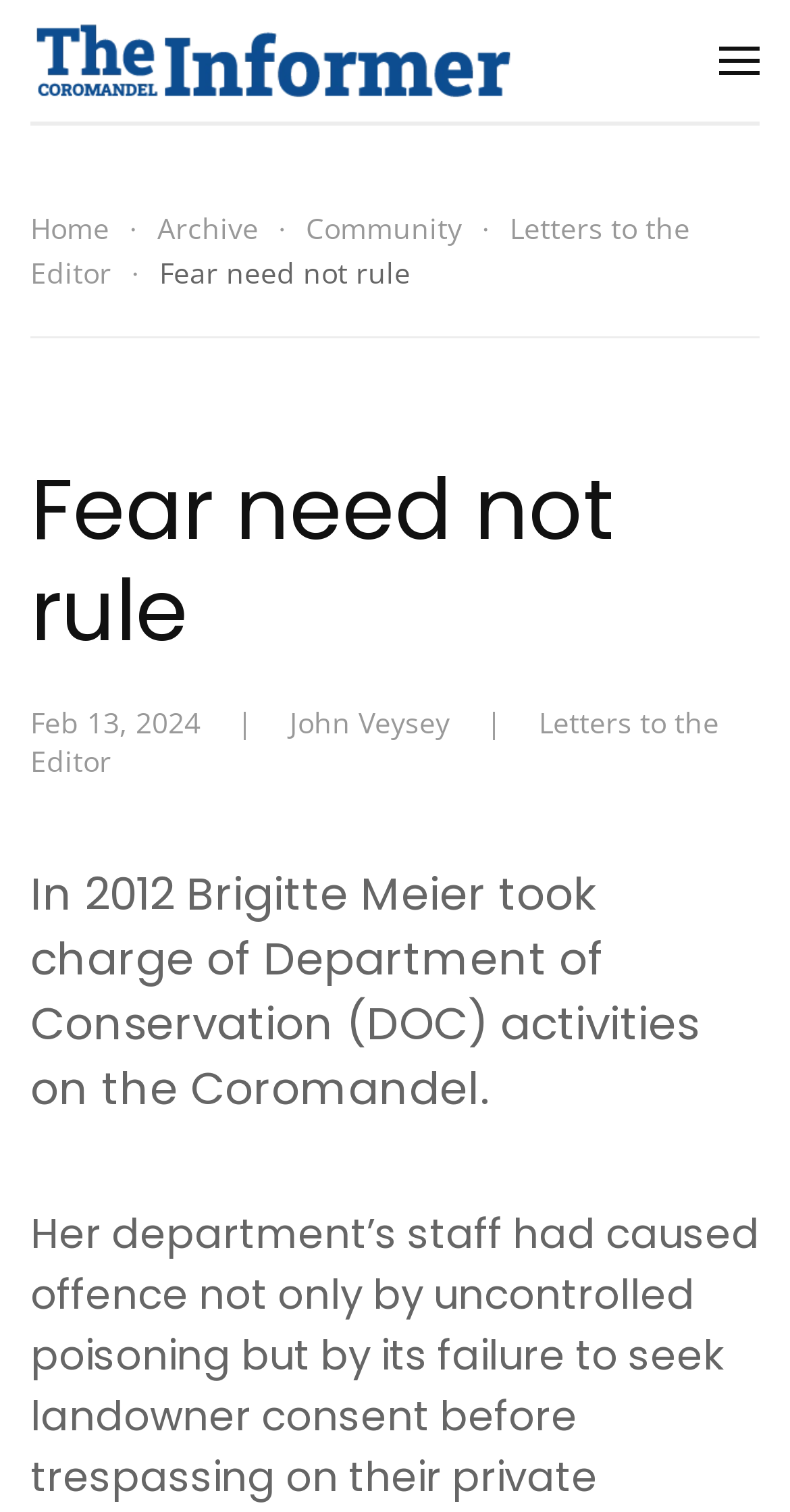Identify the bounding box coordinates of the part that should be clicked to carry out this instruction: "Open menu".

[0.91, 0.0, 0.962, 0.08]